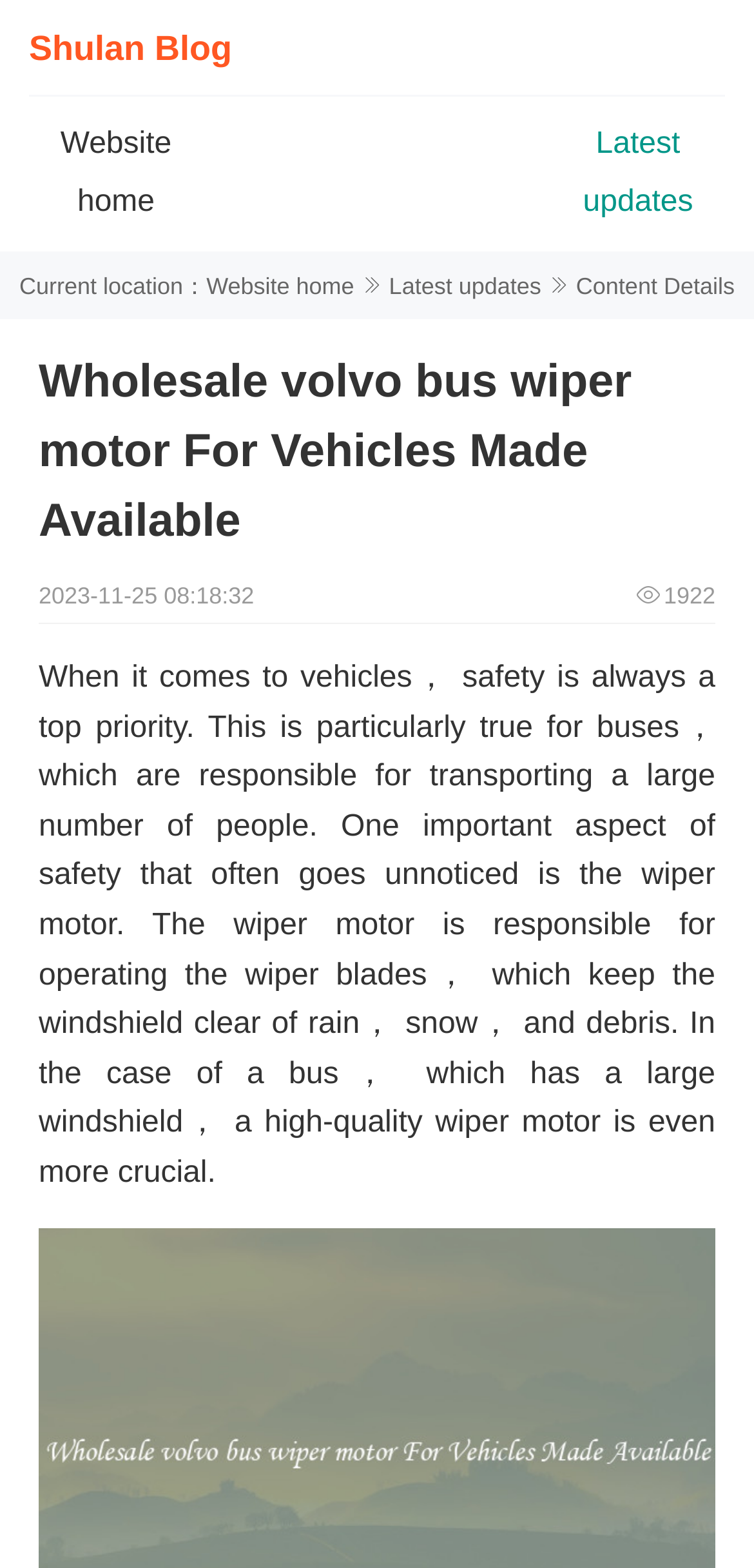What is the date of the article?
Look at the image and respond with a single word or a short phrase.

2023-11-25